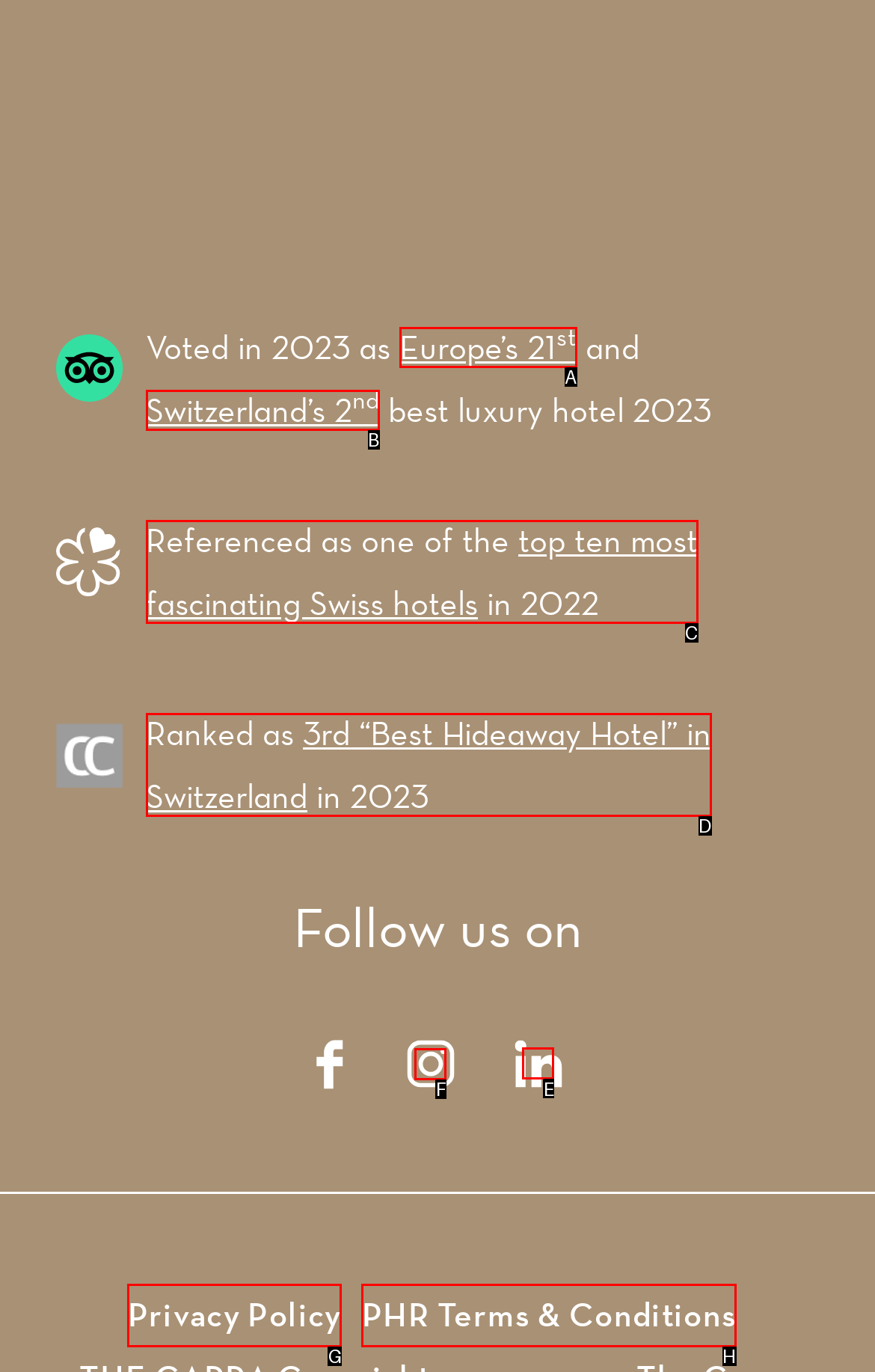Pick the HTML element that should be clicked to execute the task: Follow us on Instagram
Respond with the letter corresponding to the correct choice.

F